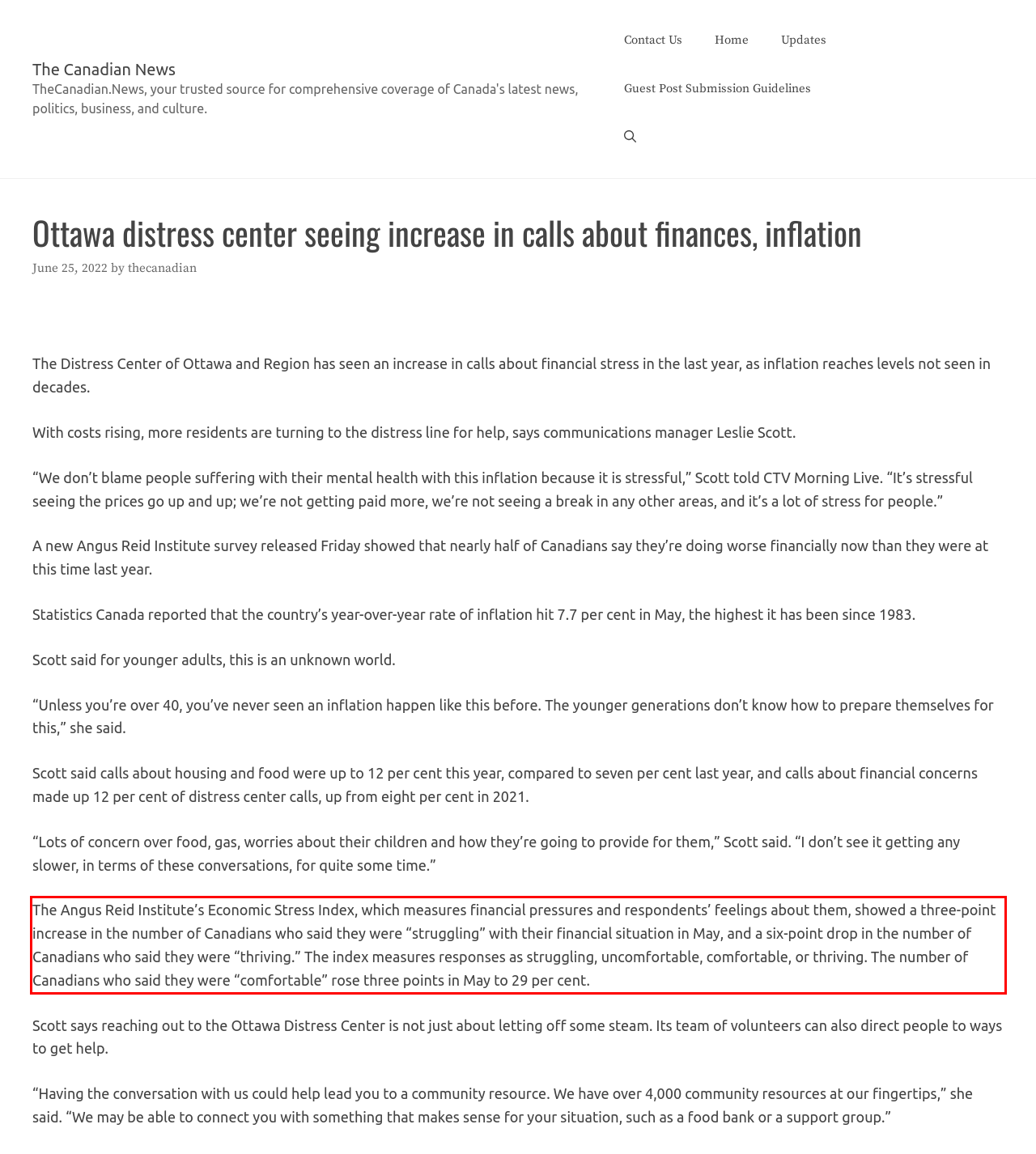The screenshot you have been given contains a UI element surrounded by a red rectangle. Use OCR to read and extract the text inside this red rectangle.

The Angus Reid Institute’s Economic Stress Index, which measures financial pressures and respondents’ feelings about them, showed a three-point increase in the number of Canadians who said they were “struggling” with their financial situation in May, and a six-point drop in the number of Canadians who said they were “thriving.” The index measures responses as struggling, uncomfortable, comfortable, or thriving. The number of Canadians who said they were “comfortable” rose three points in May to 29 per cent.